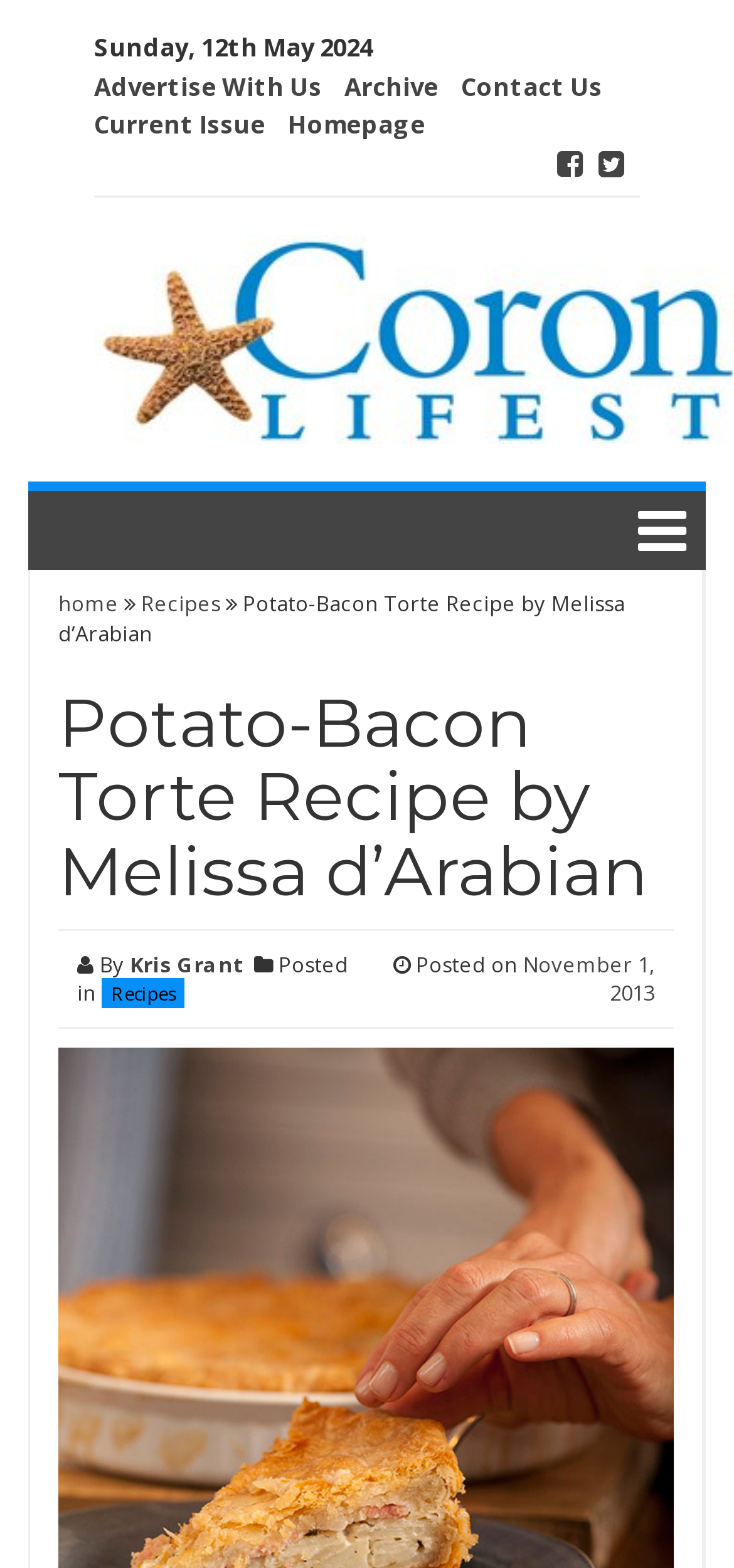How many social media links are there?
Answer the question with a detailed explanation, including all necessary information.

I found the social media links by looking at the icons located at the top right corner of the page. There are two icons, which are Facebook and Twitter.